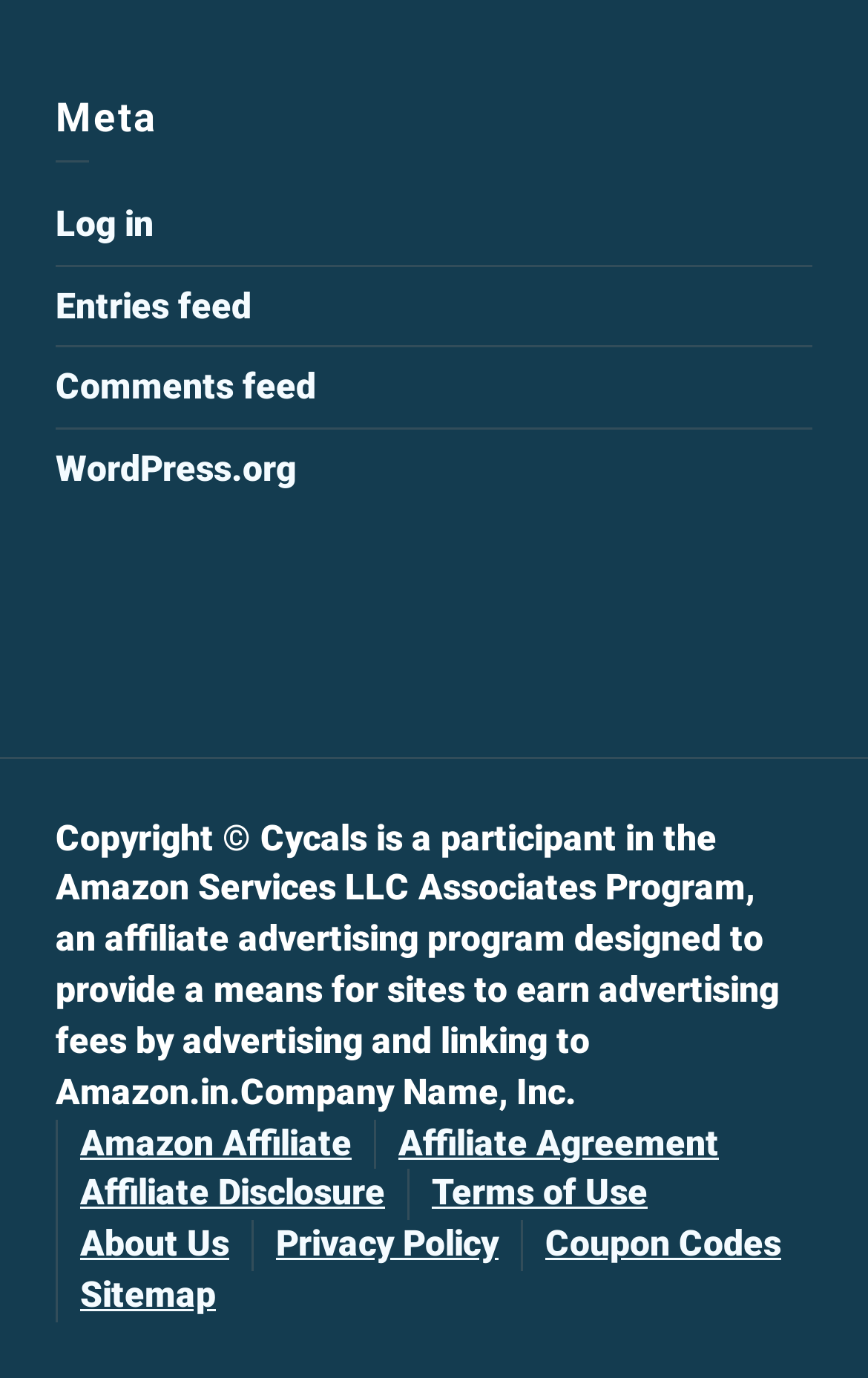Please locate the bounding box coordinates of the element that needs to be clicked to achieve the following instruction: "Log in to the website". The coordinates should be four float numbers between 0 and 1, i.e., [left, top, right, bottom].

[0.064, 0.147, 0.177, 0.178]